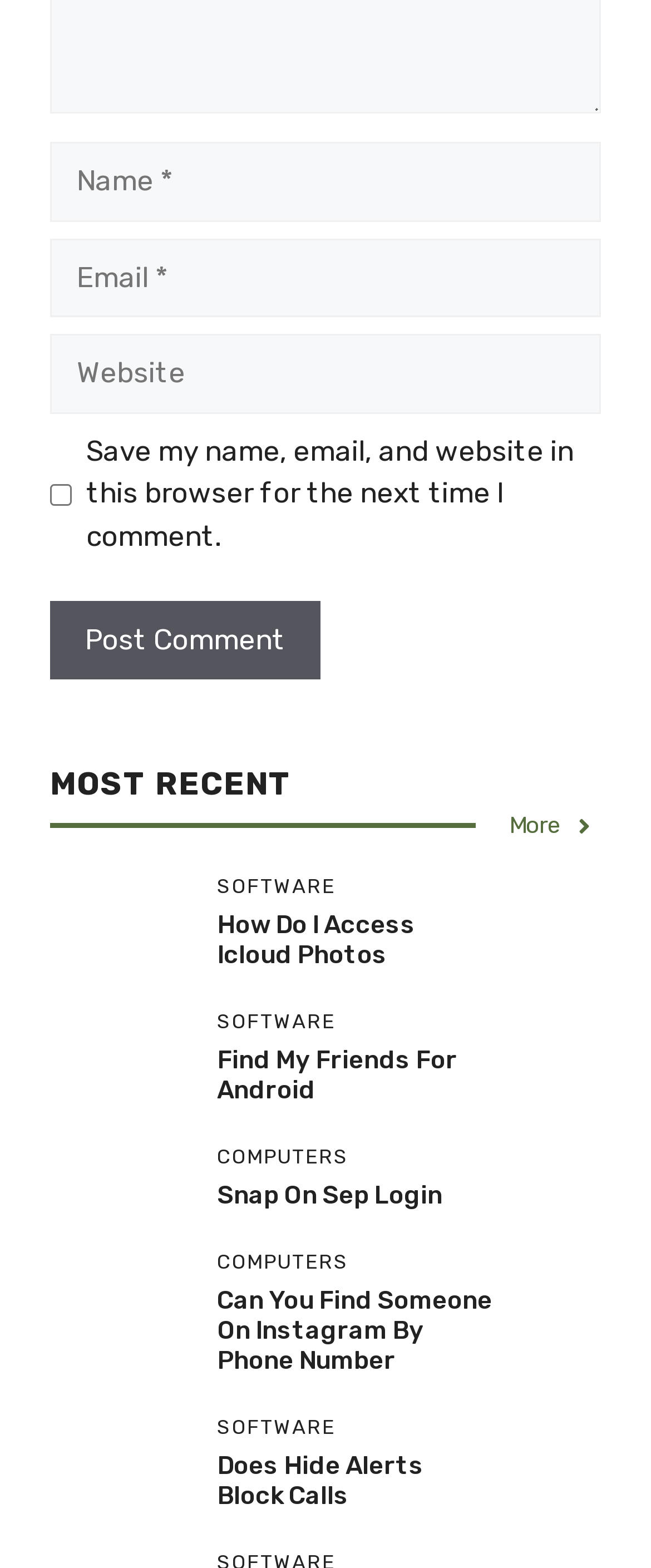Find the bounding box coordinates of the clickable area that will achieve the following instruction: "Click the Post Comment button".

[0.077, 0.383, 0.492, 0.434]